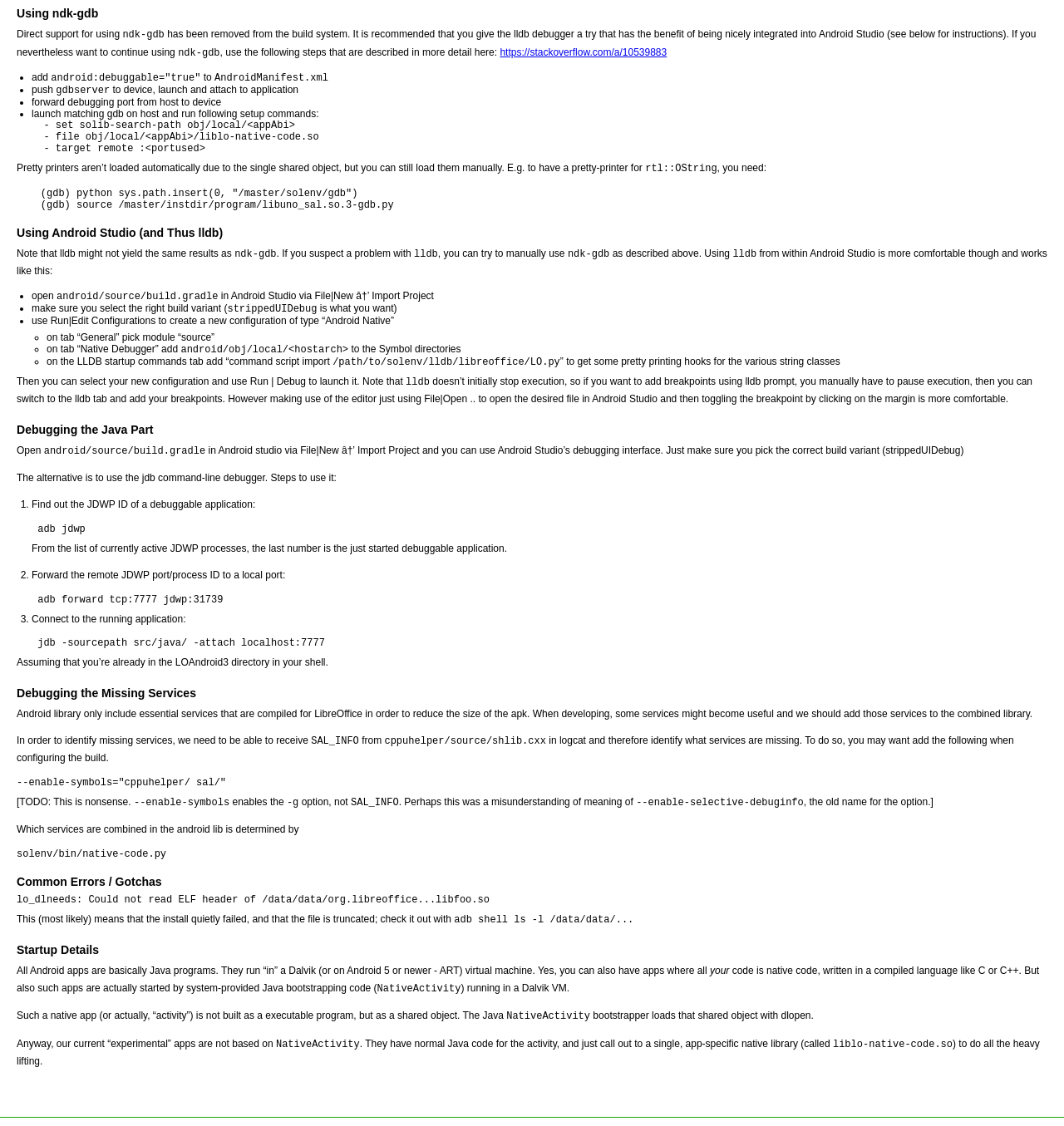How to load pretty printers manually?
Answer the question with a thorough and detailed explanation.

To load pretty printers manually, you need to use a python script, specifically, (gdb) python sys.path.insert(0, '/master/solenv/gdb') and (gdb) source /master/instdir/program/libuno_sal.so.3-gdb.py, as described in the webpage.